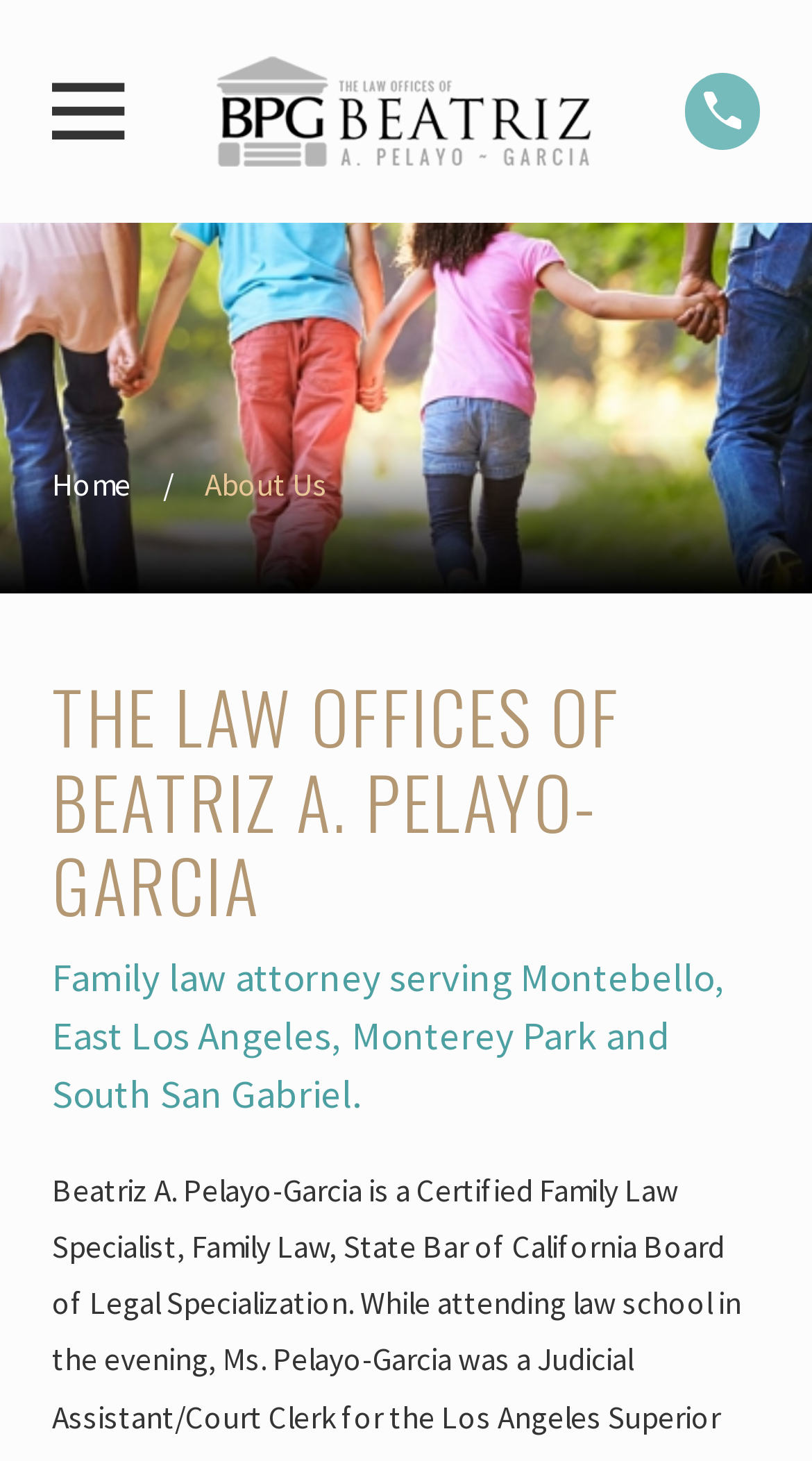Determine the bounding box coordinates of the UI element that matches the following description: "aria-label="Copy Link" title="Copy Link"". The coordinates should be four float numbers between 0 and 1 in the format [left, top, right, bottom].

None